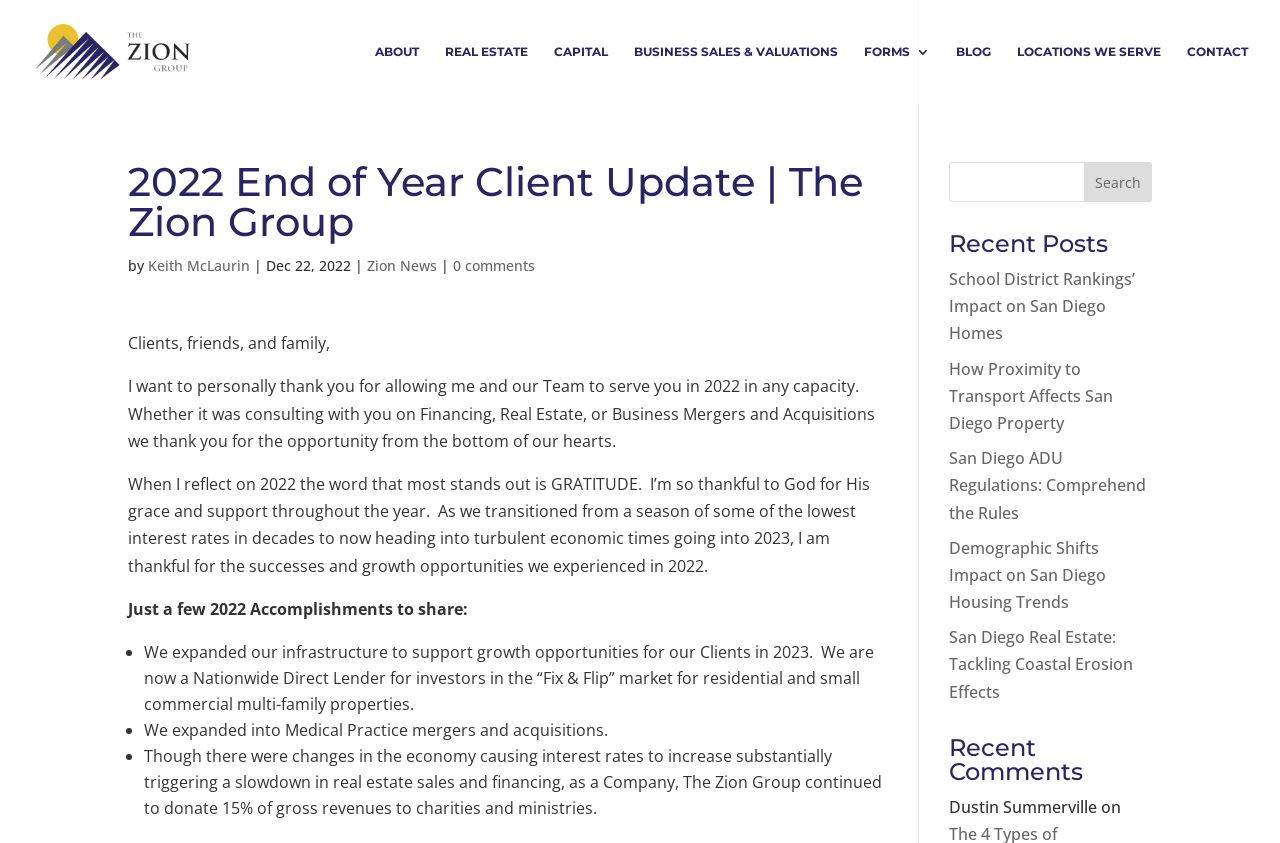Using the element description: "Business Sales & Valuations", determine the bounding box coordinates. The coordinates should be in the format [left, top, right, bottom], with values between 0 and 1.

[0.495, 0.053, 0.655, 0.123]